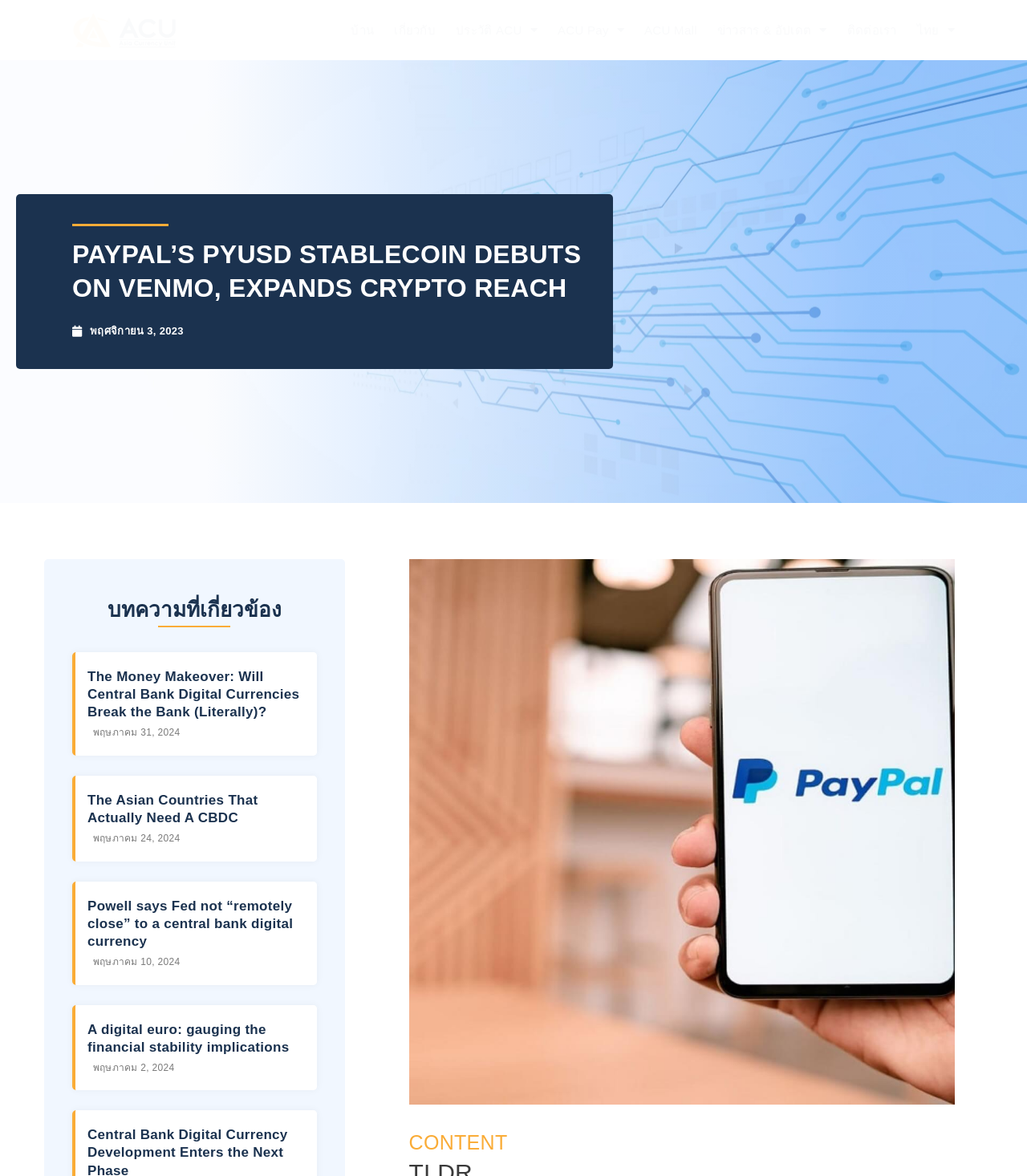Please identify the bounding box coordinates of the element's region that needs to be clicked to fulfill the following instruction: "View the 'ACU Pay' menu". The bounding box coordinates should consist of four float numbers between 0 and 1, i.e., [left, top, right, bottom].

[0.543, 0.01, 0.608, 0.041]